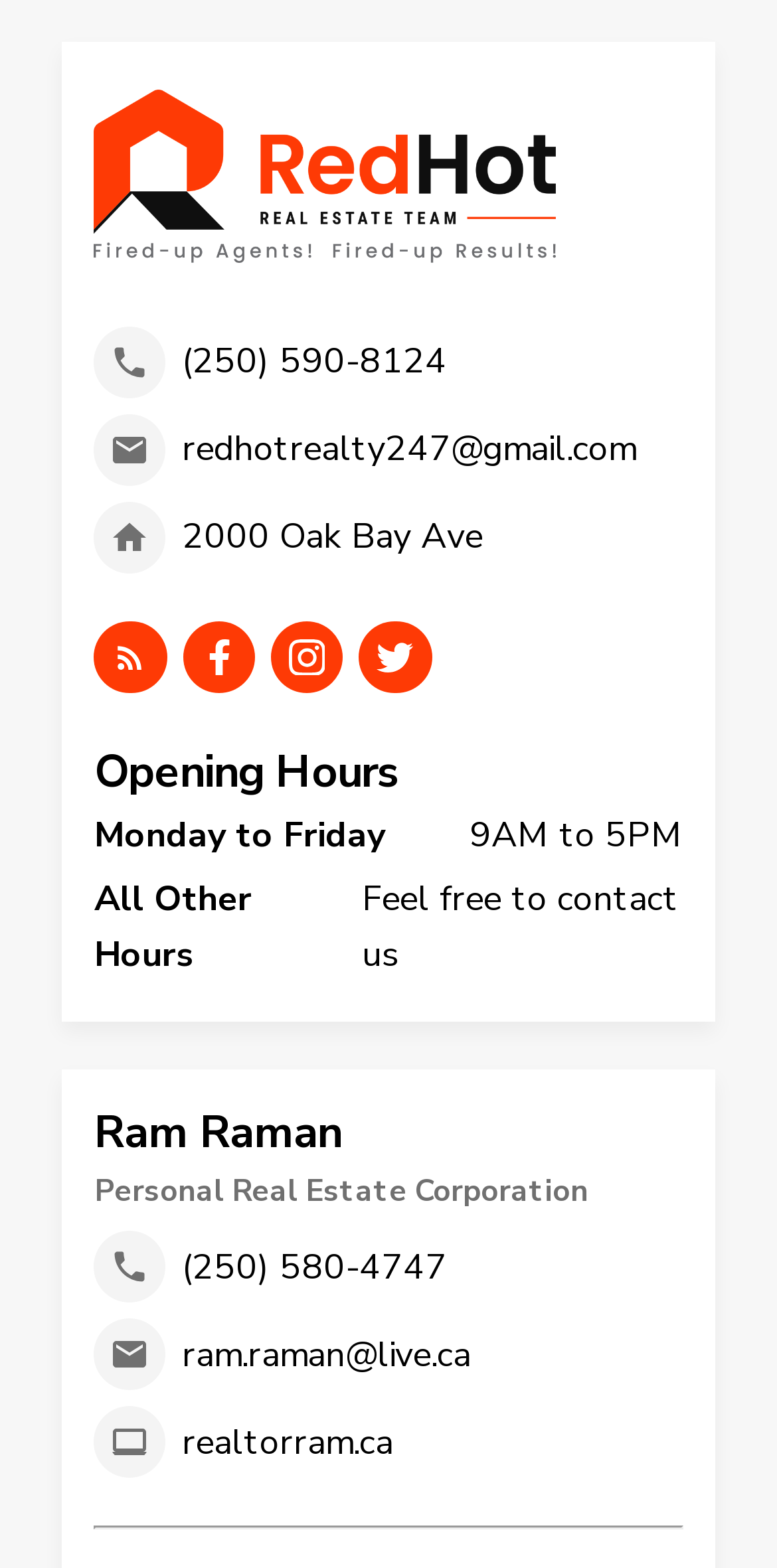Find the bounding box coordinates of the clickable region needed to perform the following instruction: "Contact the realtor". The coordinates should be provided as four float numbers between 0 and 1, i.e., [left, top, right, bottom].

[0.466, 0.555, 0.879, 0.626]